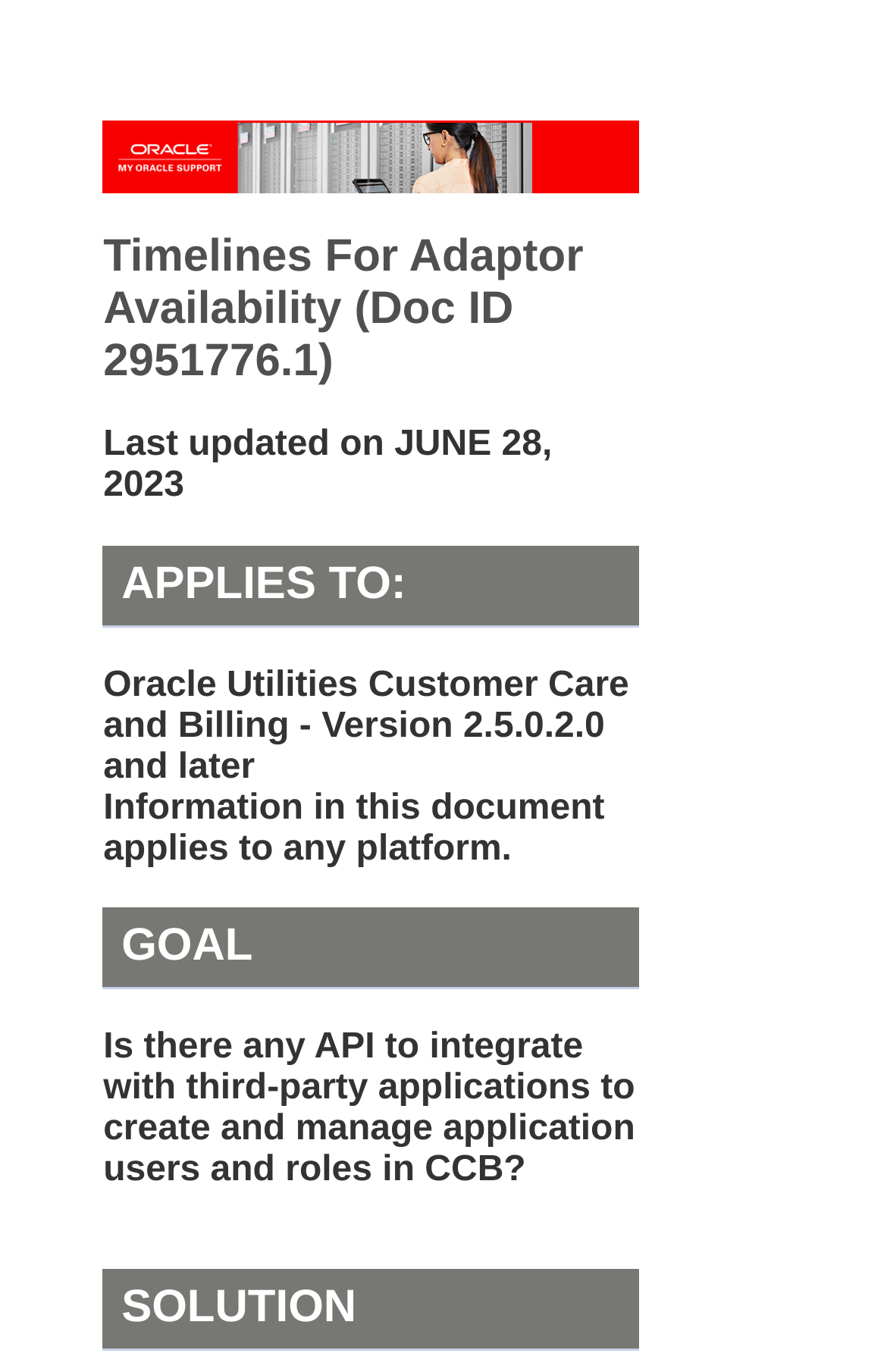Create a detailed summary of the webpage's content and design.

The webpage is about "Timelines For Adaptor Availability" related to Oracle Utilities Customer Care and Billing, specifically version 2.5.0.2.0 and later. 

At the top, there is a banner with the title "My Oracle Support Banner" accompanied by an image. Below the banner, the main title "Timelines For Adaptor Availability (Doc ID 2951776.1)" is displayed. 

On the left side, there is a section with the last updated date, "JUNE 28, 2023". 

Below the main title, there are several sections. The first section is labeled "APPLIES TO:" and describes the applicable software version, "Oracle Utilities Customer Care and Billing - Version 2.5.0.2.0 and later". Additionally, it mentions that the information applies to any platform. 

The next section is labeled "GOAL" and contains a question about integrating with third-party applications to create and manage application users and roles in CCB. 

Finally, there is a section labeled "SOLUTION" at the bottom of the page.